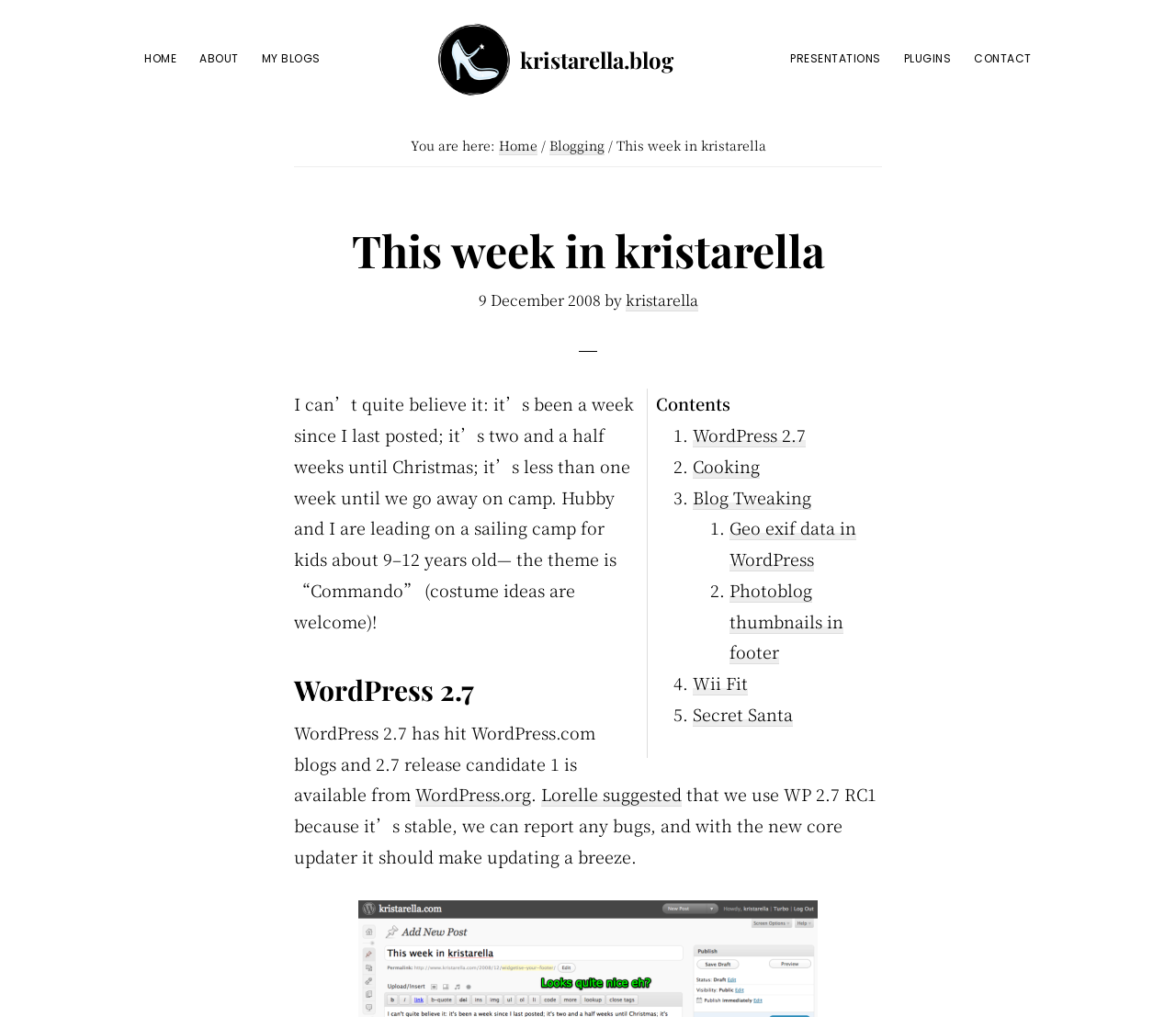Identify the bounding box coordinates of the clickable section necessary to follow the following instruction: "Read the blog post about 'WordPress 2.7'". The coordinates should be presented as four float numbers from 0 to 1, i.e., [left, top, right, bottom].

[0.25, 0.662, 0.75, 0.696]